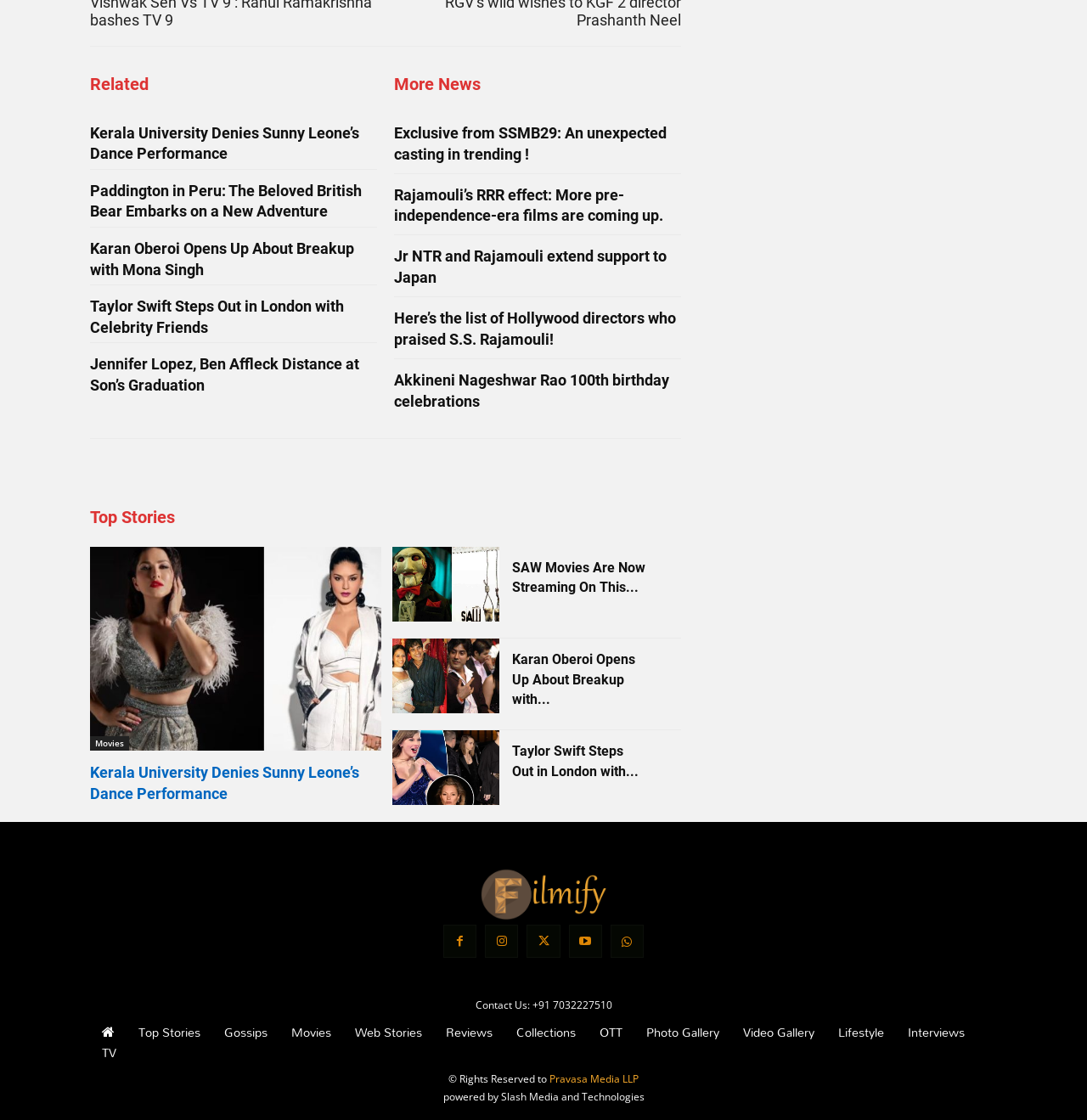Please identify the bounding box coordinates of the element's region that should be clicked to execute the following instruction: "View the '10 Benefits of Hiring a Contractor For a Renovation Project' article". The bounding box coordinates must be four float numbers between 0 and 1, i.e., [left, top, right, bottom].

None